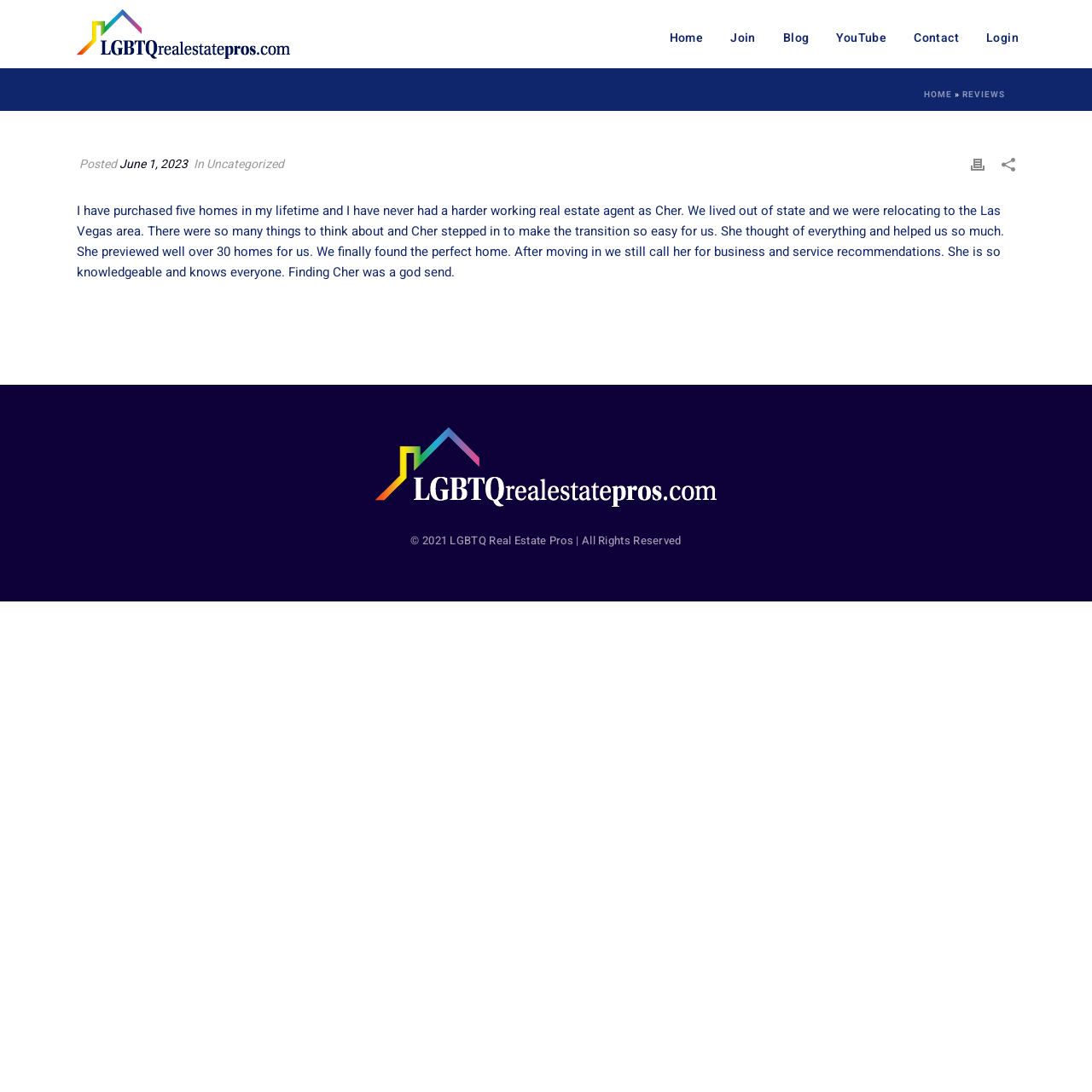What is the name of the real estate agent mentioned?
Please respond to the question with a detailed and thorough explanation.

The answer can be found in the text block that starts with 'I have purchased five homes in my lifetime...' where it says 'I have never had a harder working real estate agent as Cher.'